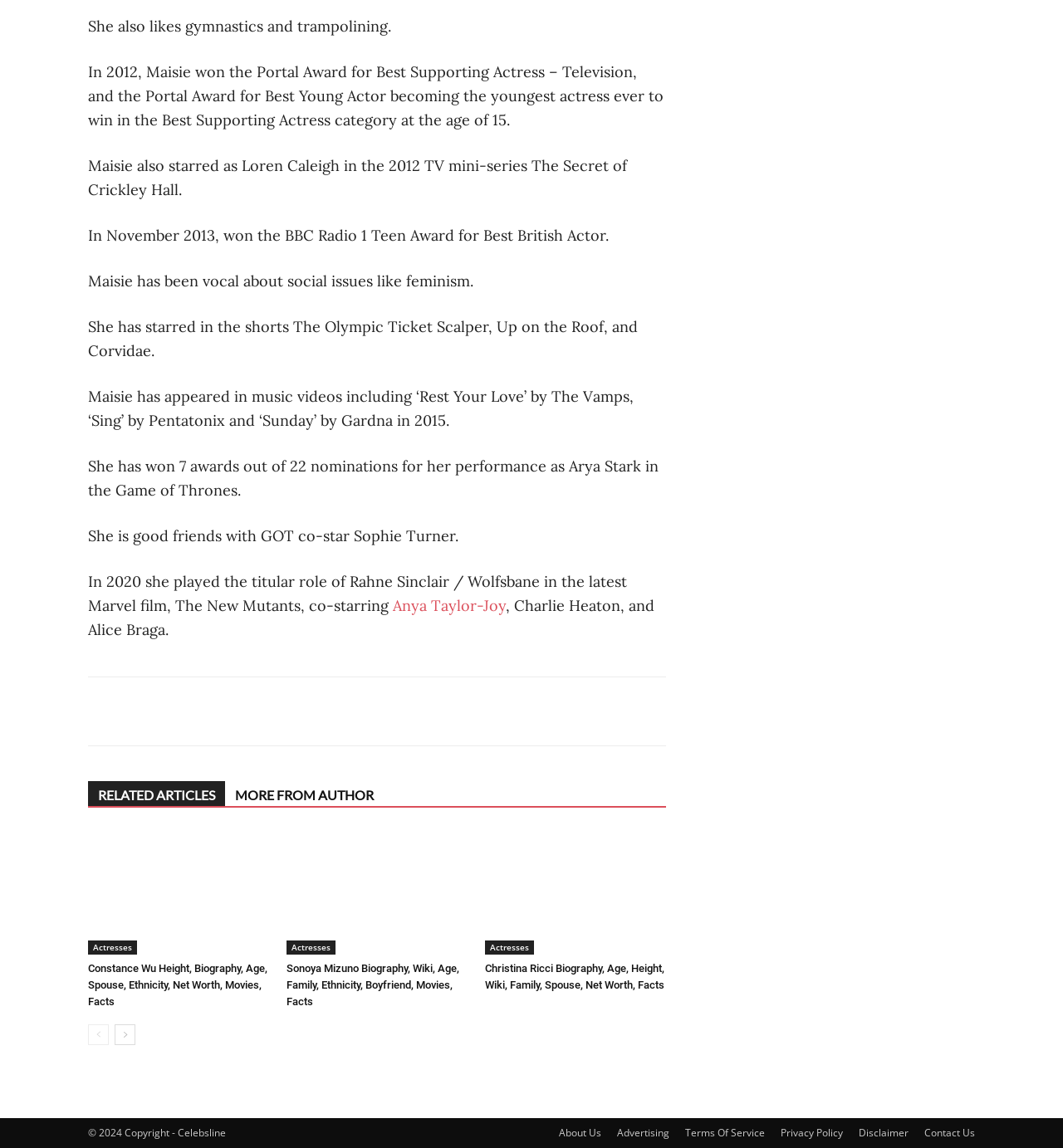Please specify the coordinates of the bounding box for the element that should be clicked to carry out this instruction: "View Maisie Williams' biography". The coordinates must be four float numbers between 0 and 1, formatted as [left, top, right, bottom].

[0.083, 0.015, 0.368, 0.031]